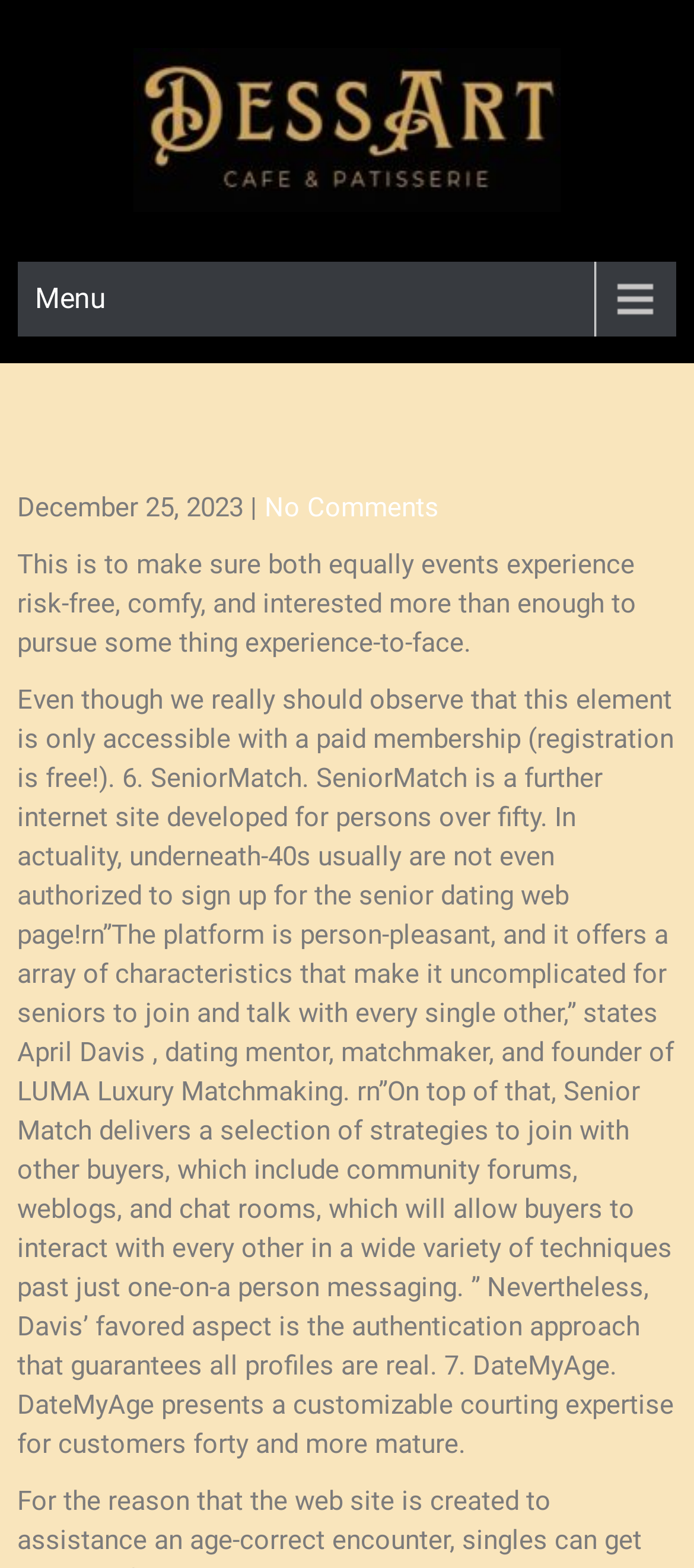Locate the UI element described as follows: "No Comments". Return the bounding box coordinates as four float numbers between 0 and 1 in the order [left, top, right, bottom].

[0.381, 0.313, 0.633, 0.334]